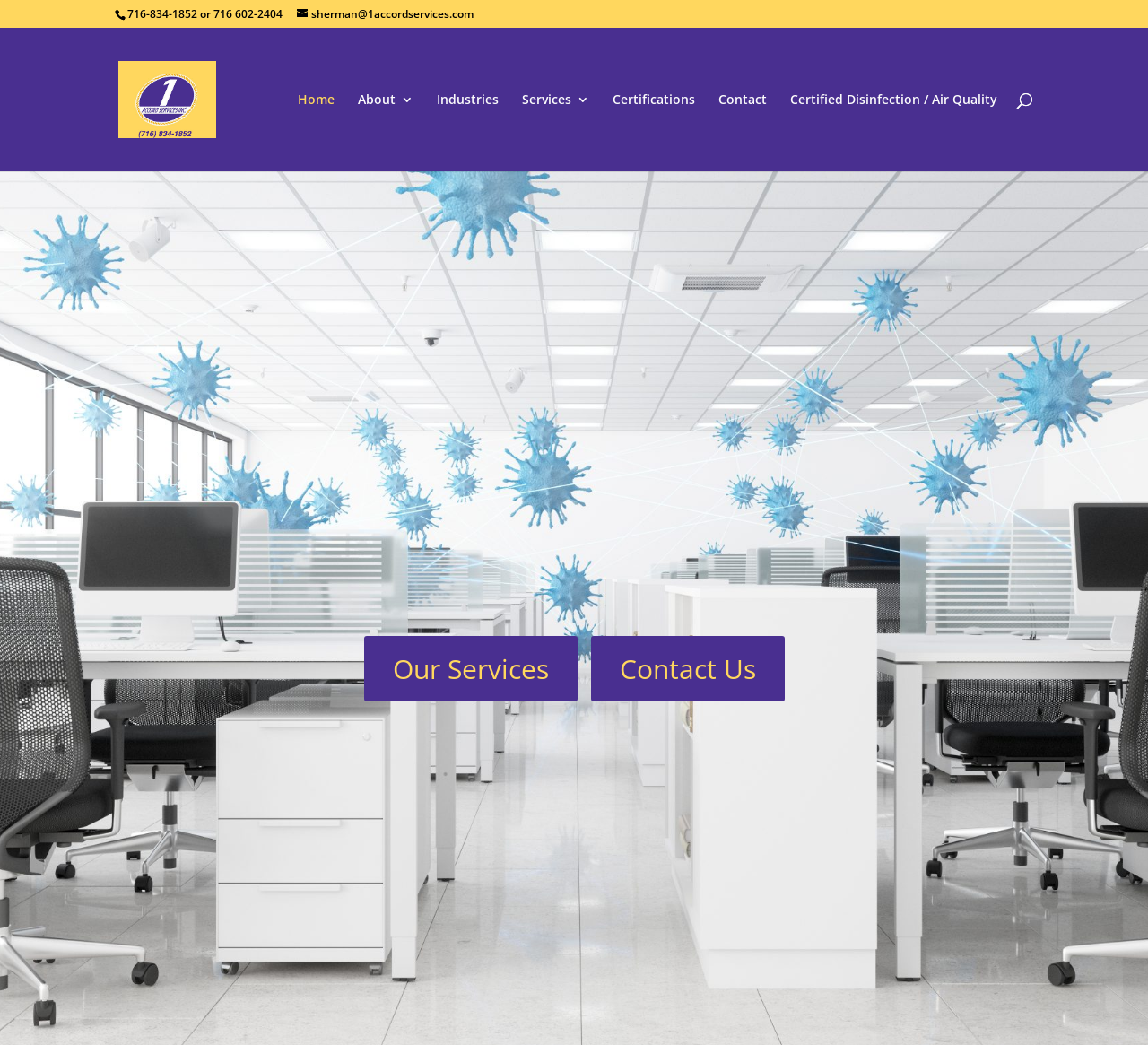Locate the bounding box coordinates of the area where you should click to accomplish the instruction: "Search for something".

[0.157, 0.026, 0.877, 0.028]